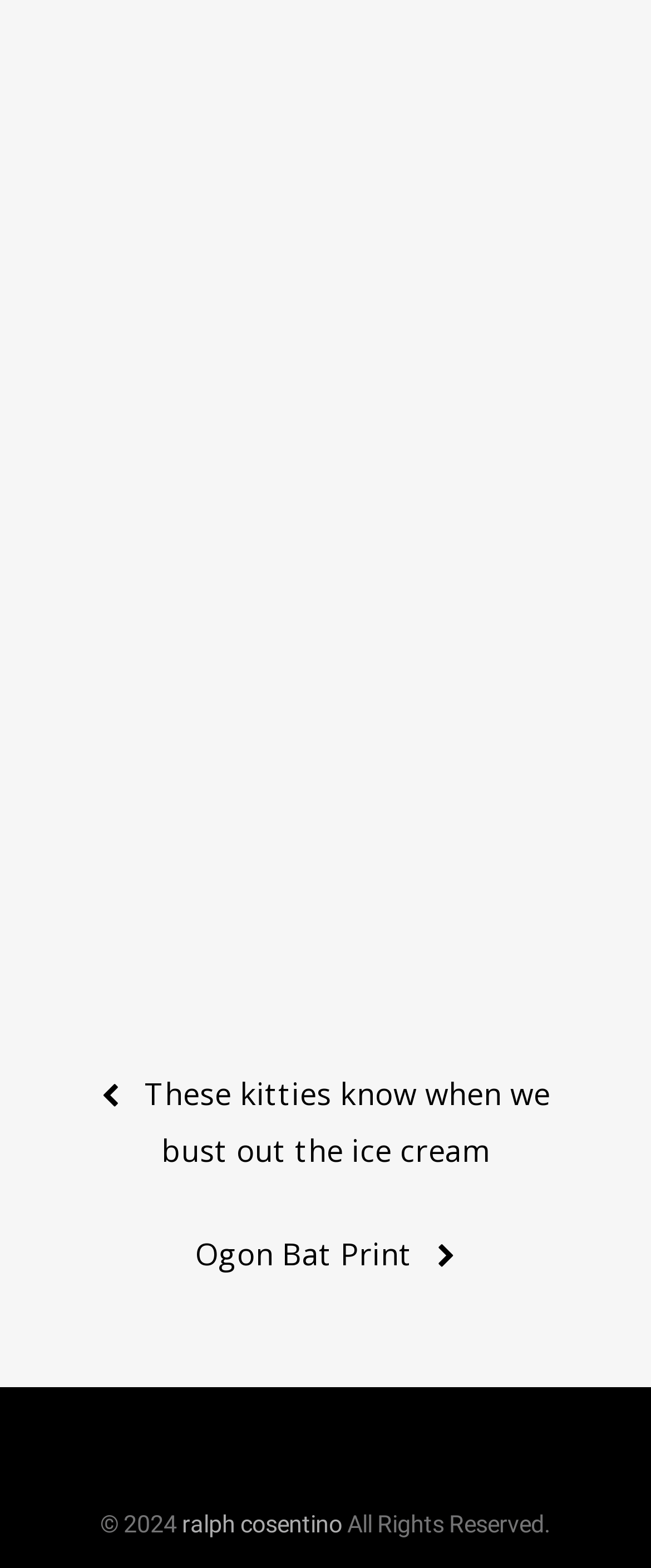Identify the bounding box for the UI element specified in this description: "ralph cosentino". The coordinates must be four float numbers between 0 and 1, formatted as [left, top, right, bottom].

[0.279, 0.964, 0.526, 0.982]